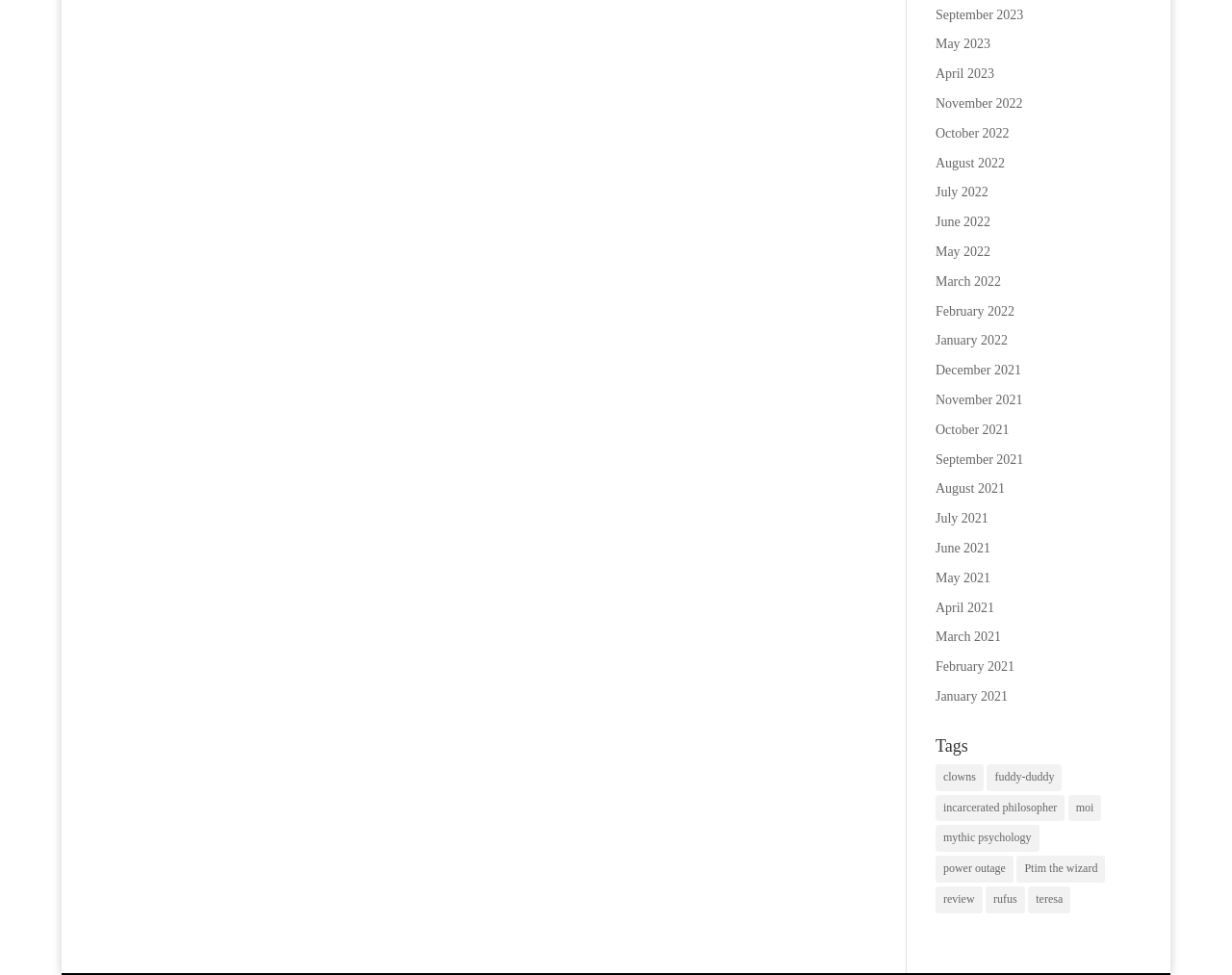What is the category with the most items?
Answer with a single word or phrase, using the screenshot for reference.

rufus